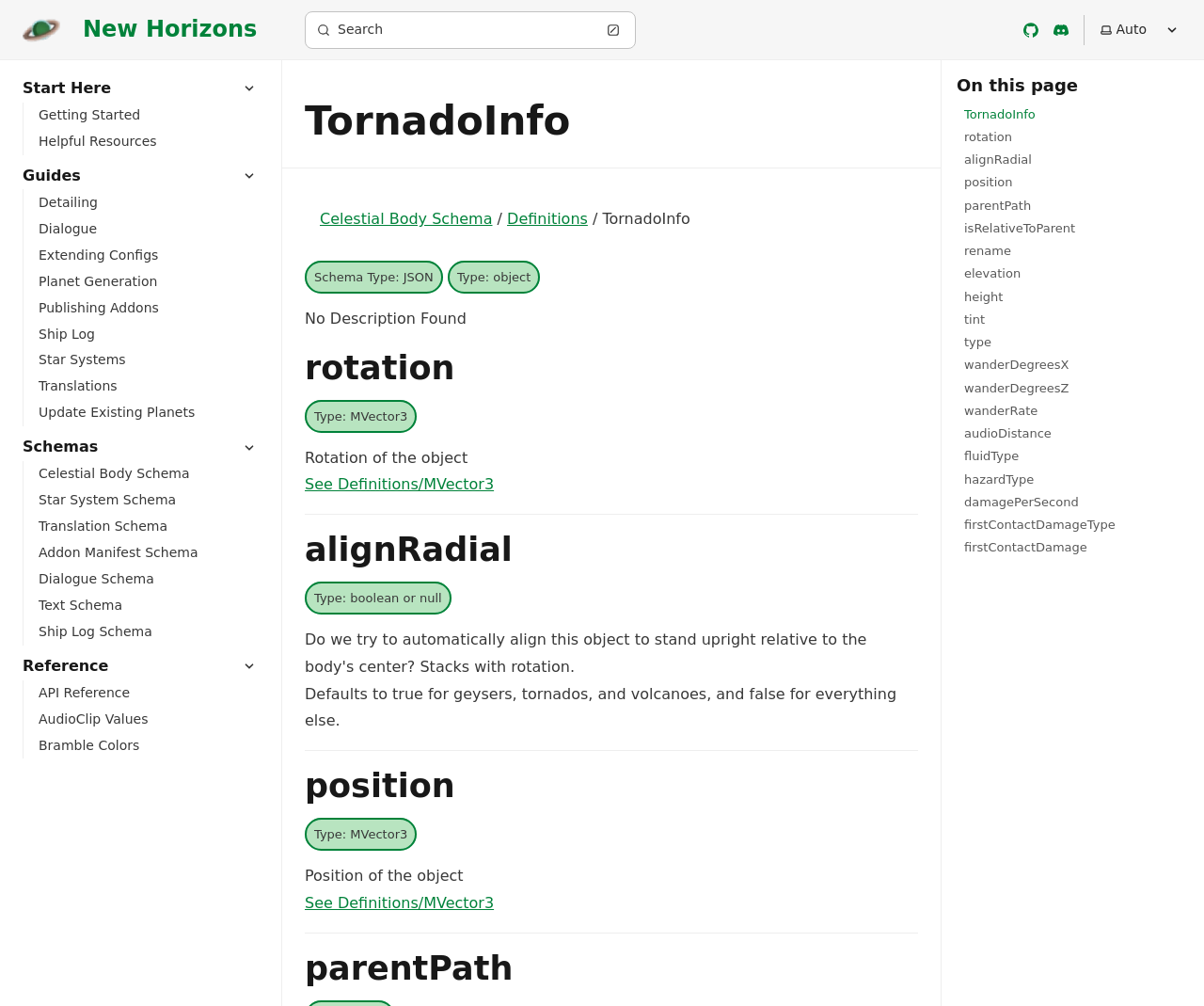Use one word or a short phrase to answer the question provided: 
What is the name of the logo on the top left?

New Horizons